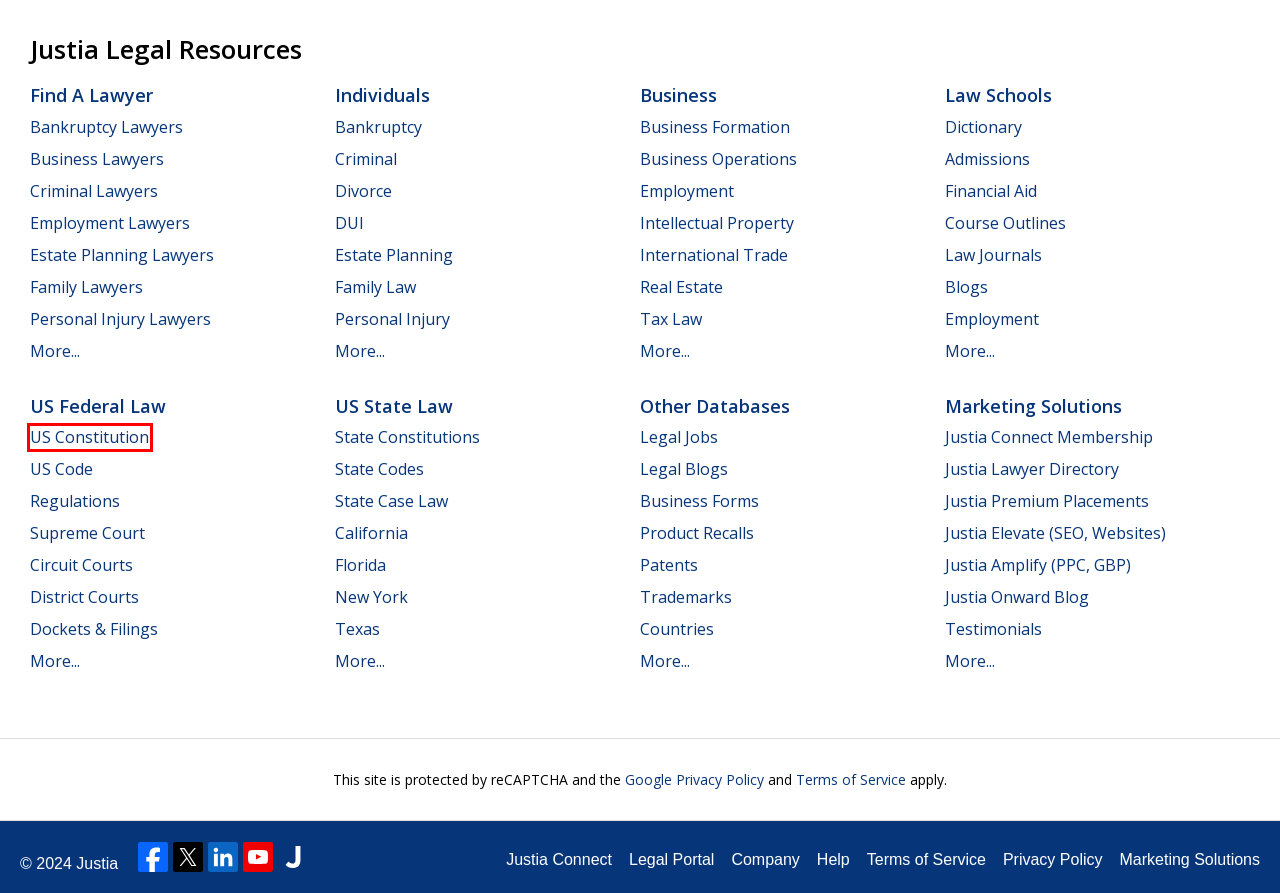Review the screenshot of a webpage that includes a red bounding box. Choose the most suitable webpage description that matches the new webpage after clicking the element within the red bounding box. Here are the candidates:
A. Terms of Service :: Justia
B. Individuals Overview :: Justia
C. Divorce Law Center | Justia
D. Business Contracts | Justia
E. United States Law :: US Law :: Justia
F. US Constitution Annotated :: Justia
G. Texas Law :: US Law :: Justia
H. Countries Overview :: Justia

F